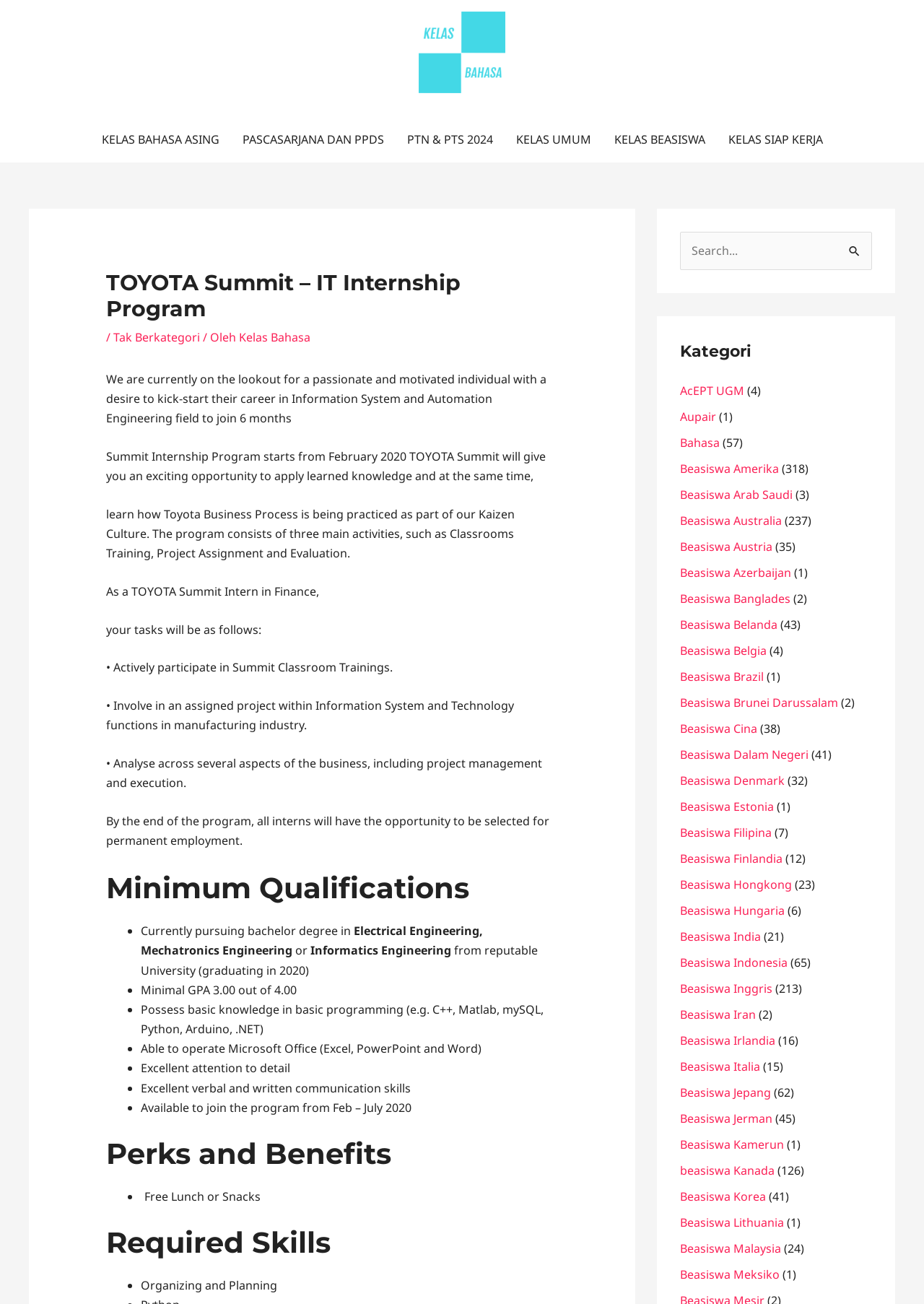Analyze the image and deliver a detailed answer to the question: What is the name of the internship program?

The name of the internship program can be found in the heading 'TOYOTA Summit – IT Internship Program' which is located at the top of the webpage.